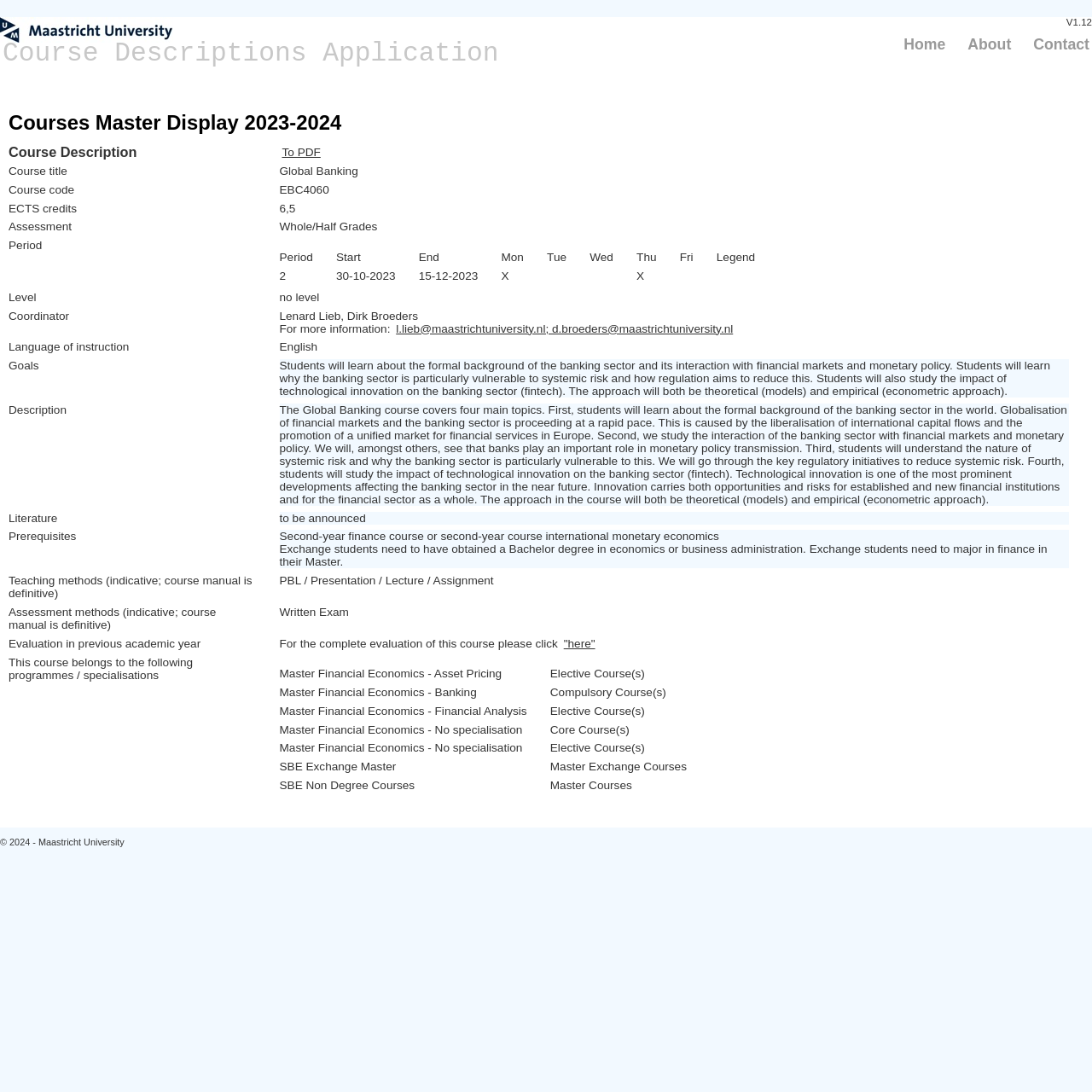Generate a comprehensive description of the contents of the webpage.

This webpage is a course description application, specifically displaying the details of a course called "Global Banking". At the top of the page, there is a link to the "Course Descriptions Application" and a version number "V1.12" is displayed on the top right corner. Below this, there are navigation links to "Home", "About", and "Contact" on the top right side of the page.

The main content of the page is a table with multiple rows, each representing a different aspect of the course. The table has a header row with columns for "Course Description", "To PDF", and other course details. The first row below the header displays the course title "Global Banking" and a link to download the course description as a PDF.

The subsequent rows provide detailed information about the course, including the course code, ECTS credits, assessment methods, and period of the course. There is also a section that outlines the course goals, description, and literature. Additionally, the page displays information about the teaching methods, prerequisites, and evaluation of the course.

On the right side of the page, there is a link to the course coordinator's email address. The page also contains a table within a table, which displays the period start and end dates, as well as the days of the week when the course is held.